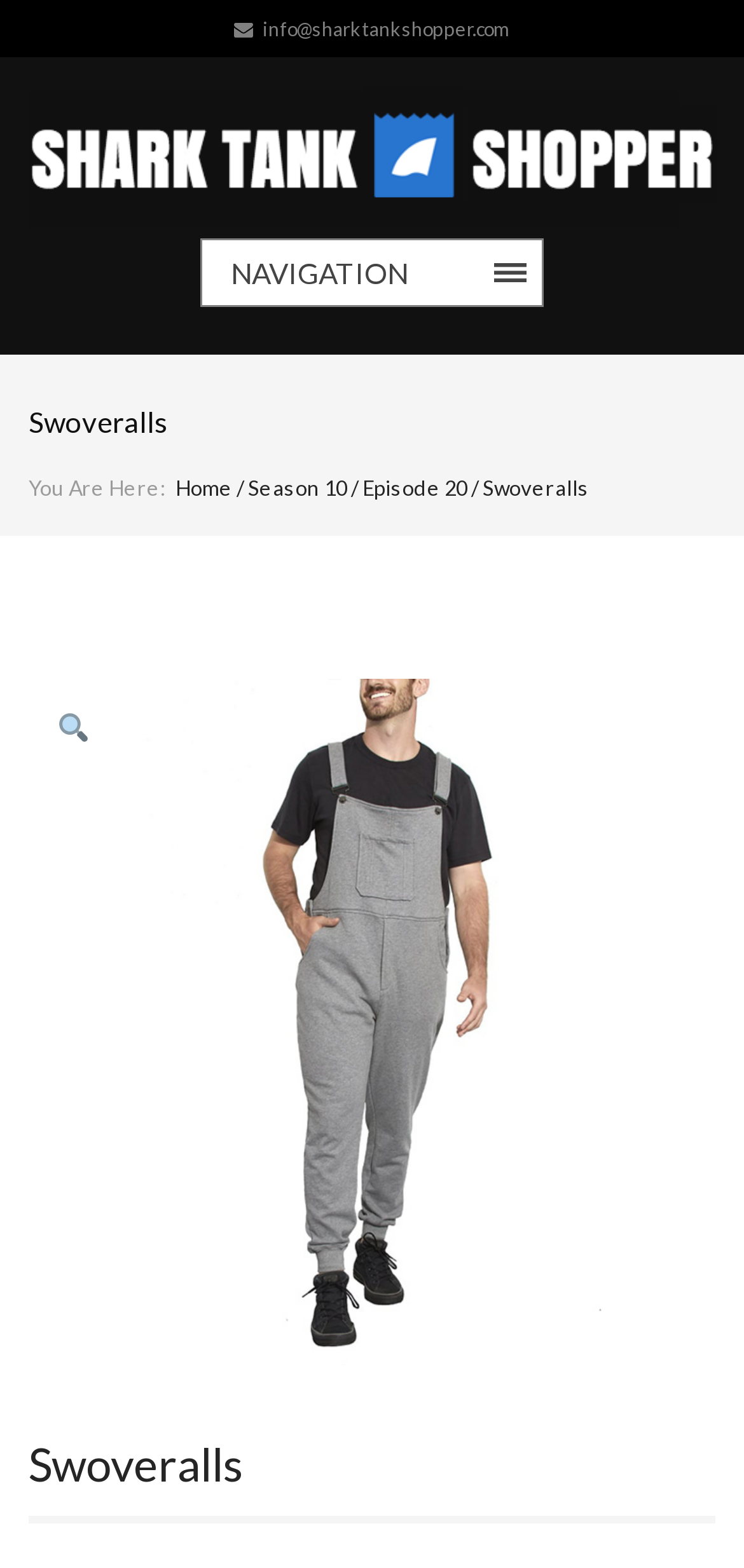Given the element description title="Shark Tank Shopper", predict the bounding box coordinates for the UI element in the webpage screenshot. The format should be (top-left x, top-left y, bottom-right x, bottom-right y), and the values should be between 0 and 1.

[0.038, 0.036, 0.964, 0.152]